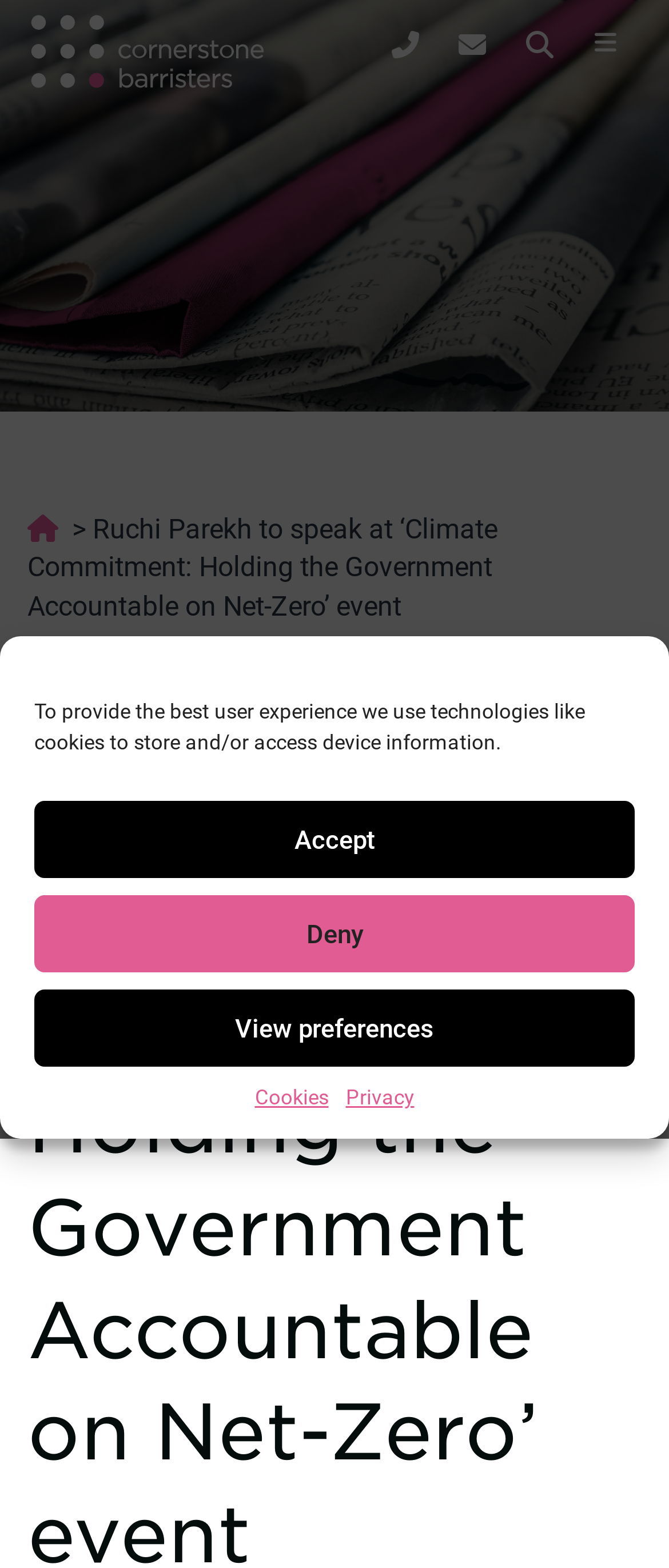How many social media links are present on the webpage?
Answer briefly with a single word or phrase based on the image.

2